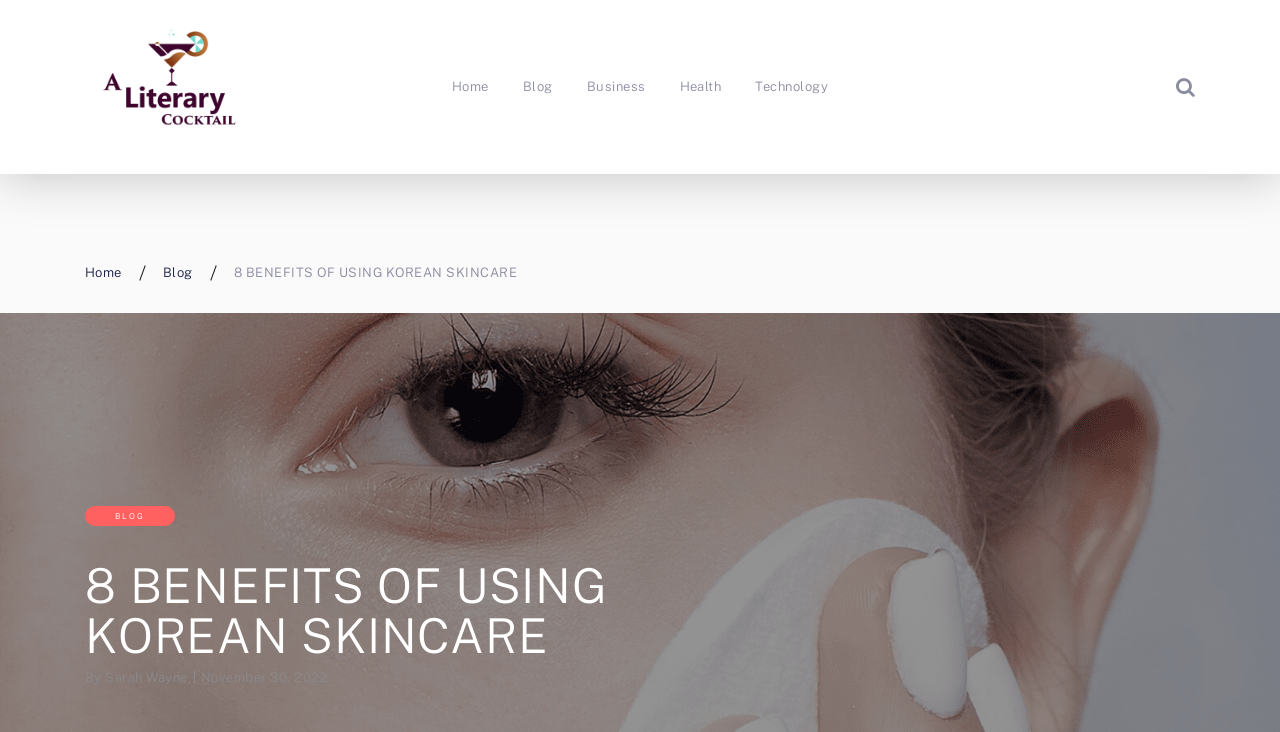Locate the bounding box coordinates of the clickable region to complete the following instruction: "read blog posts."

[0.408, 0.103, 0.432, 0.136]